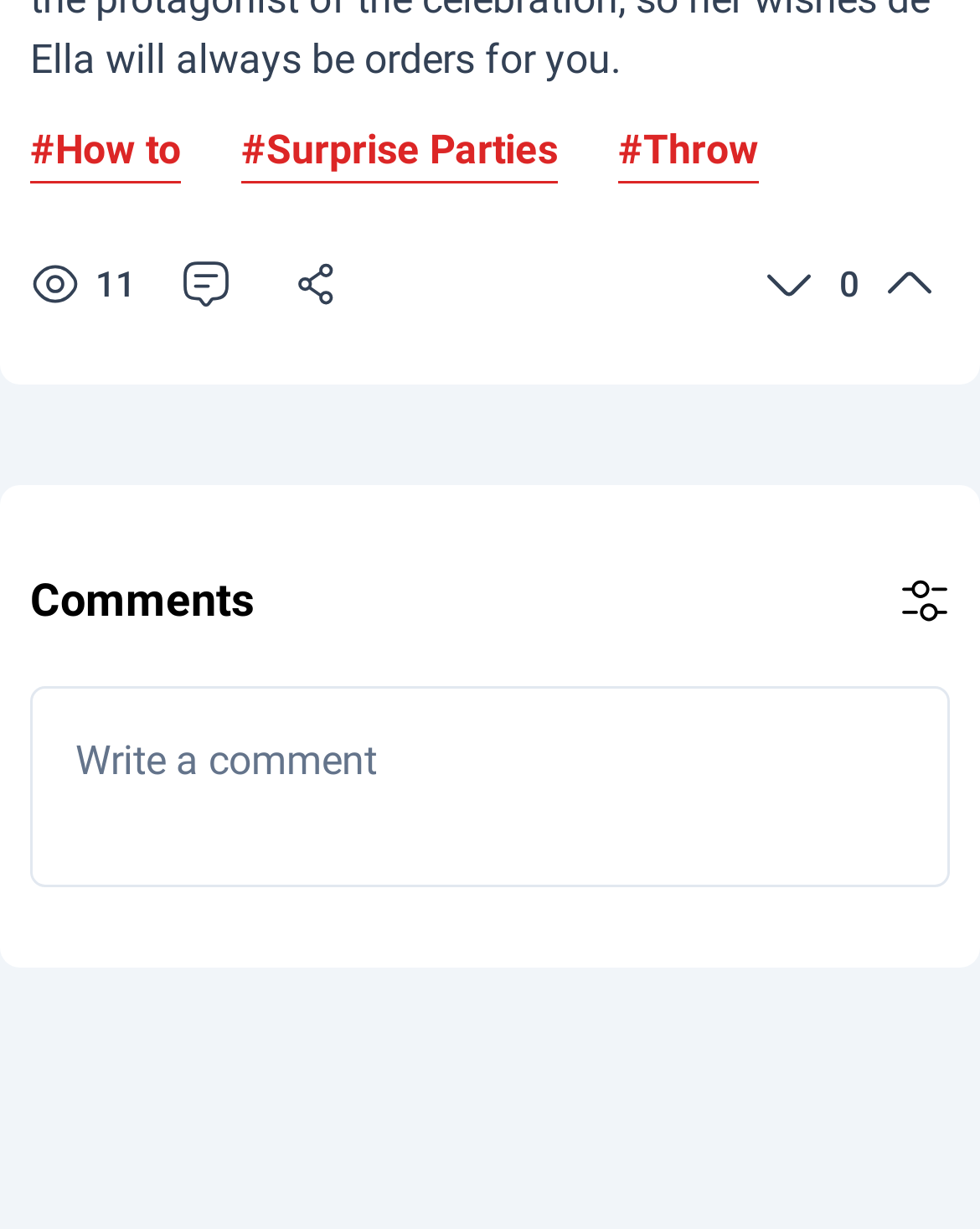Provide a single word or phrase answer to the question: 
What is the heading above the comment section?

Comments